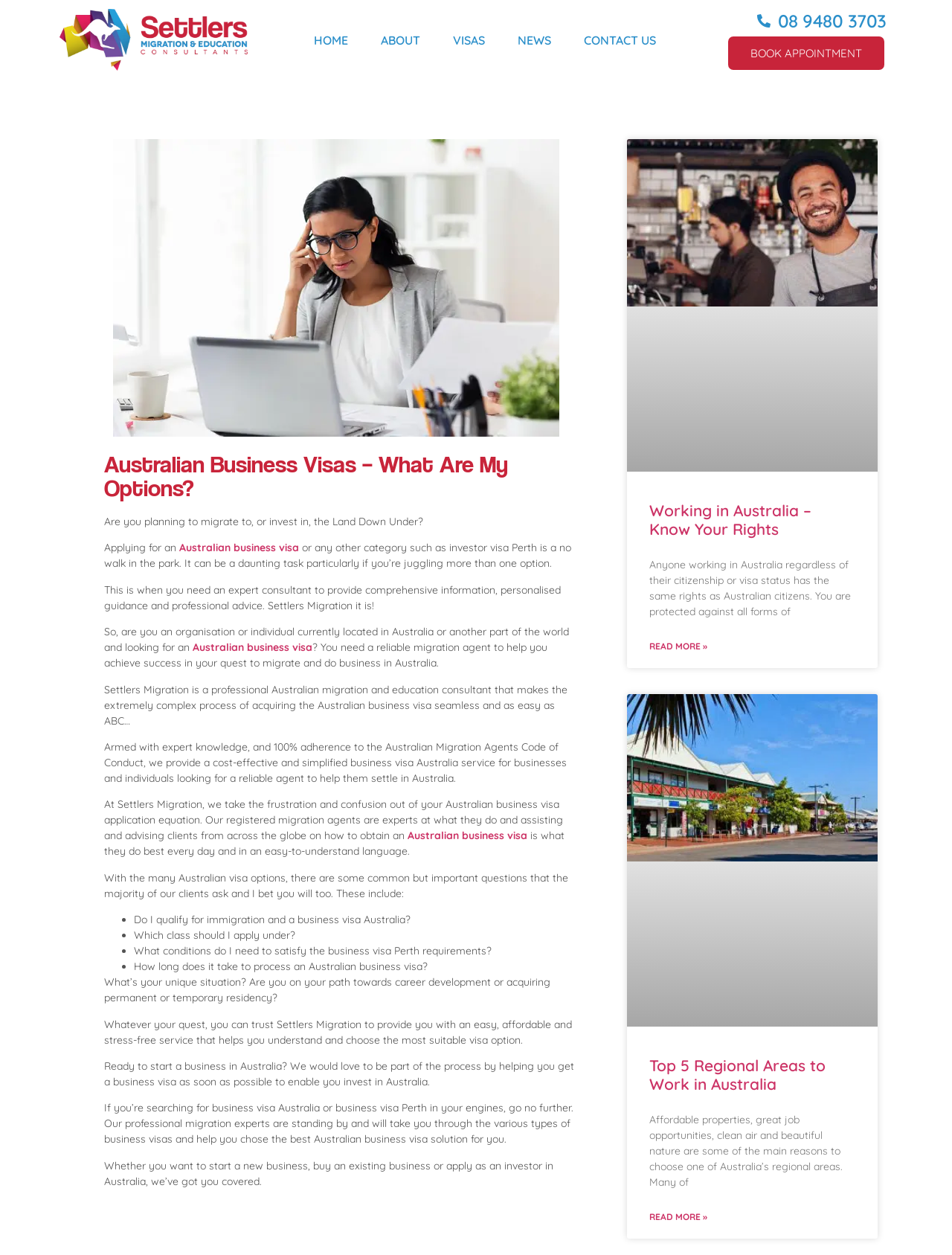What is the benefit of using the services of the migration consultant?
Please analyze the image and answer the question with as much detail as possible.

The webpage suggests that using the services of the migration consultant, Settlers Migration, can make the visa application process easy and stress-free, as they provide expert knowledge and guidance to help individuals and businesses navigate the complex process of acquiring an Australian business visa.